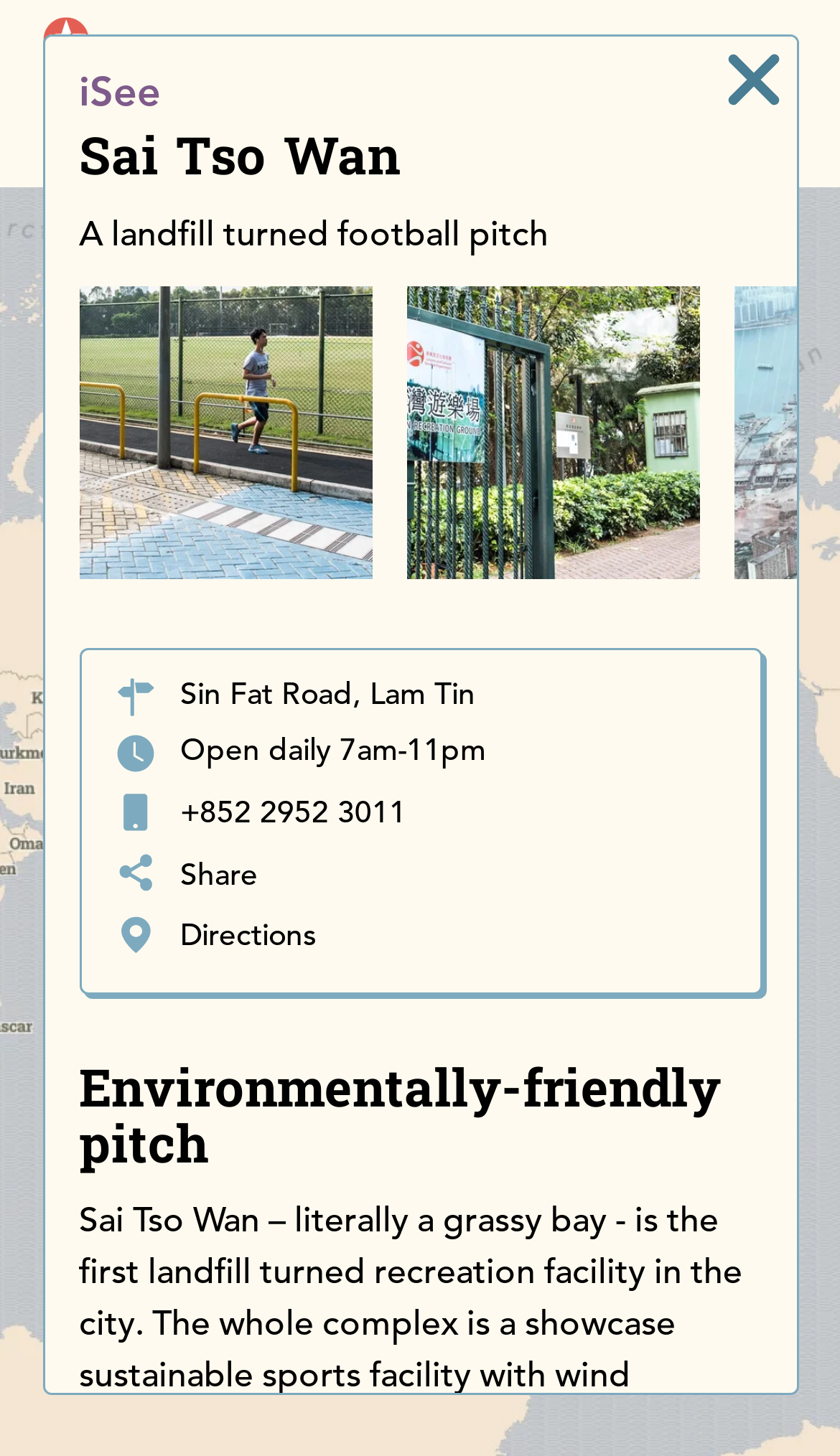What is the daily opening hour of the football pitch?
Using the image as a reference, answer with just one word or a short phrase.

7am-11pm